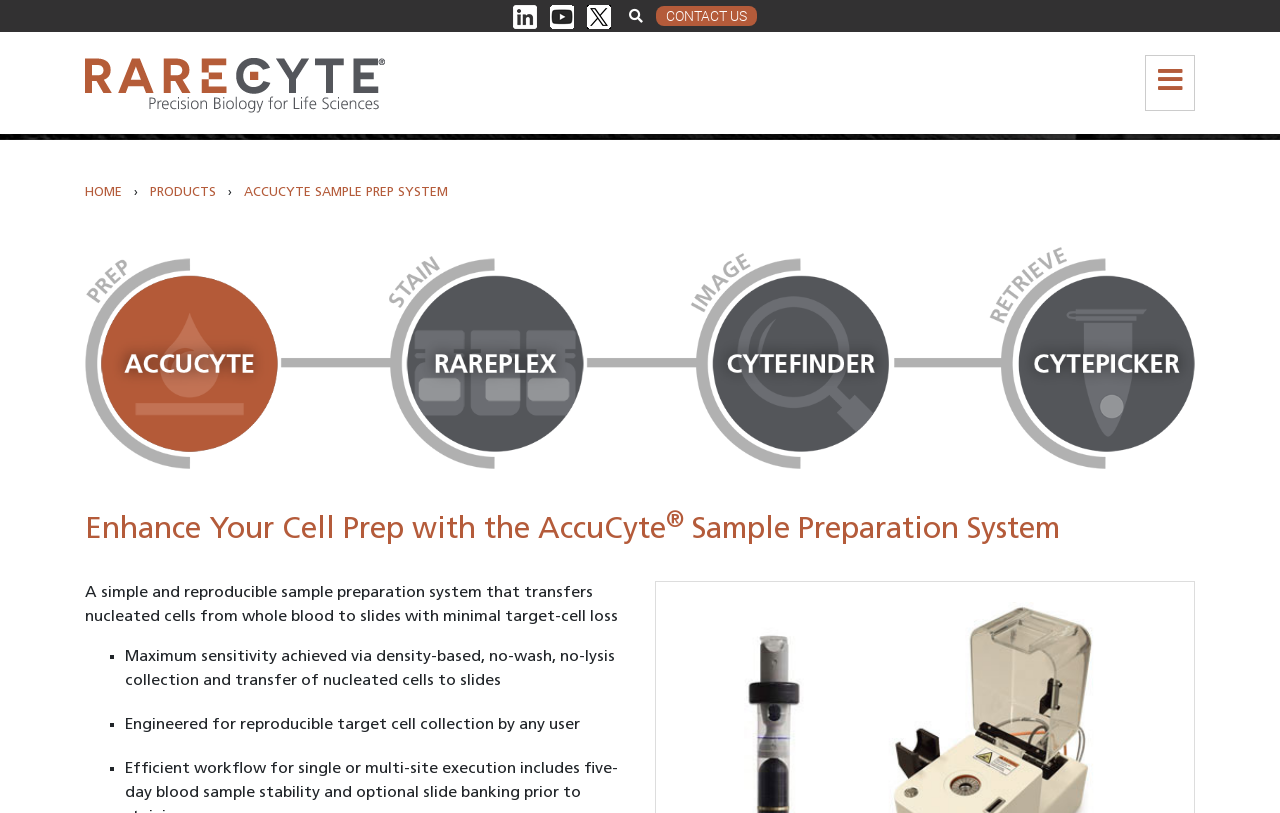Utilize the information from the image to answer the question in detail:
What is the benefit of the AccuCyte system?

According to the webpage, the AccuCyte system achieves maximum sensitivity via density-based, no-wash, no-lysis collection and transfer of nucleated cells to slides, indicating that maximum sensitivity is one of its benefits.